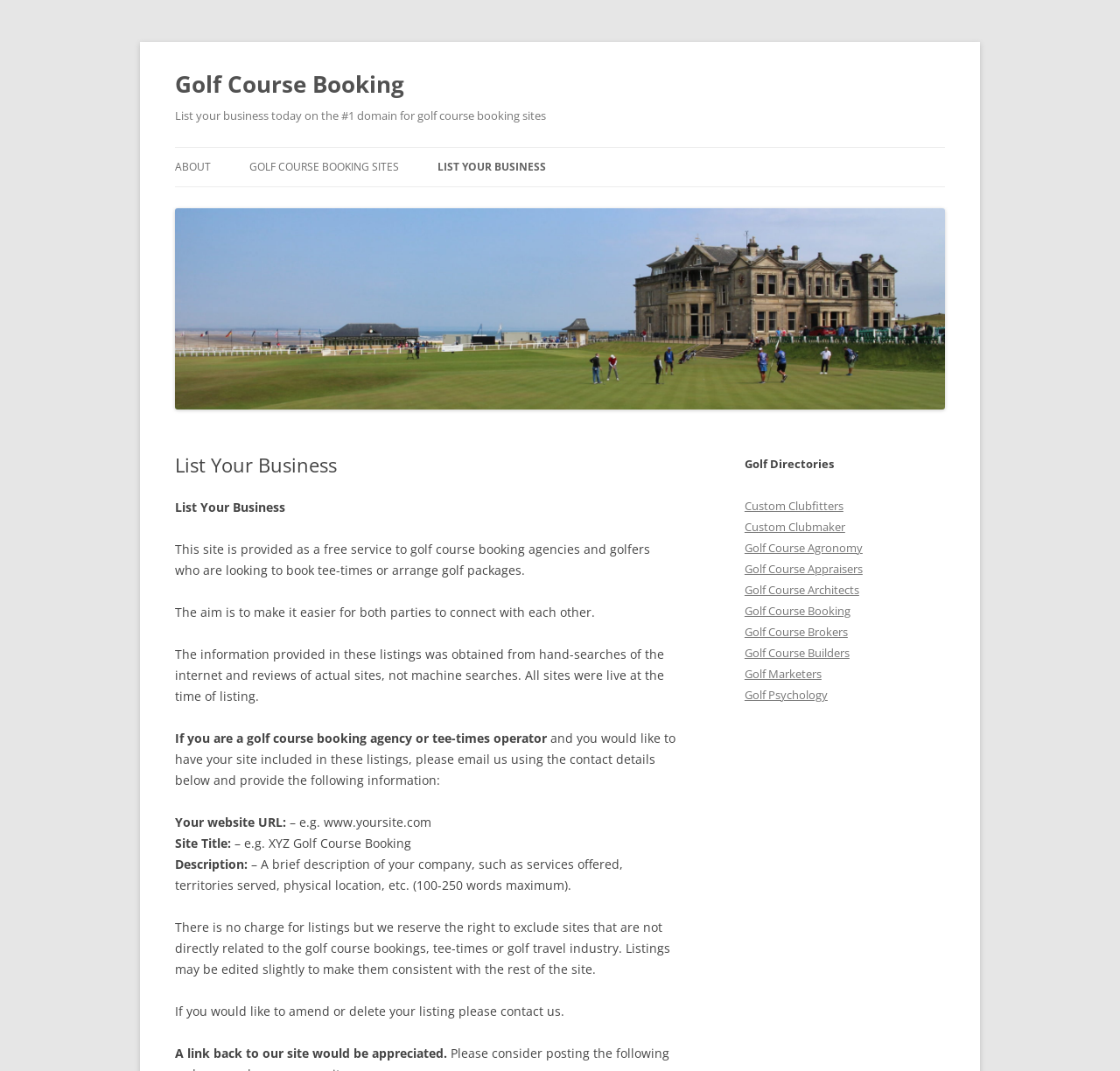Identify the bounding box coordinates of the area you need to click to perform the following instruction: "Click on the 'Custom Clubfitters' link".

[0.665, 0.465, 0.753, 0.48]